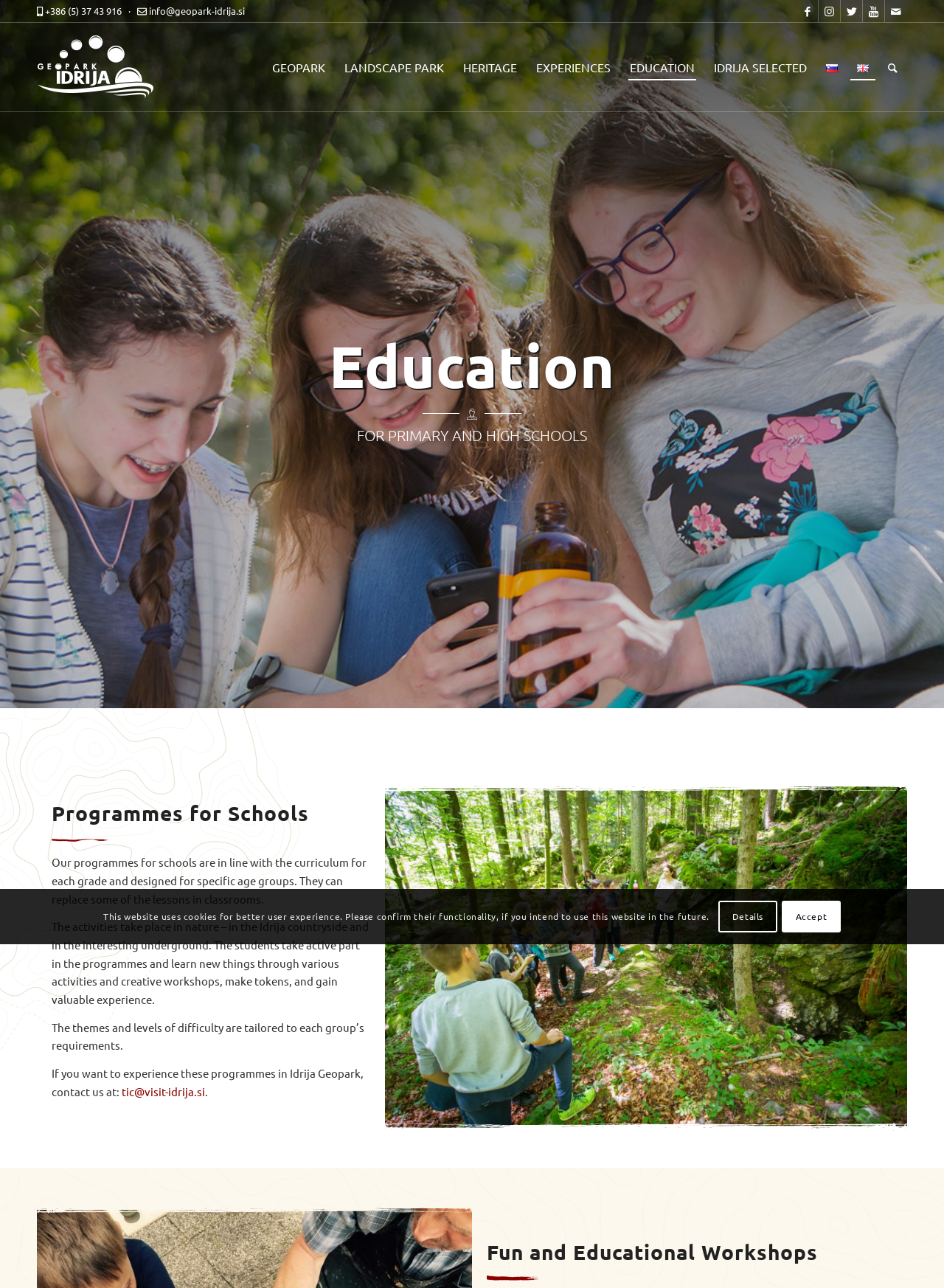Could you indicate the bounding box coordinates of the region to click in order to complete this instruction: "Contact us for school programmes".

[0.129, 0.842, 0.217, 0.853]